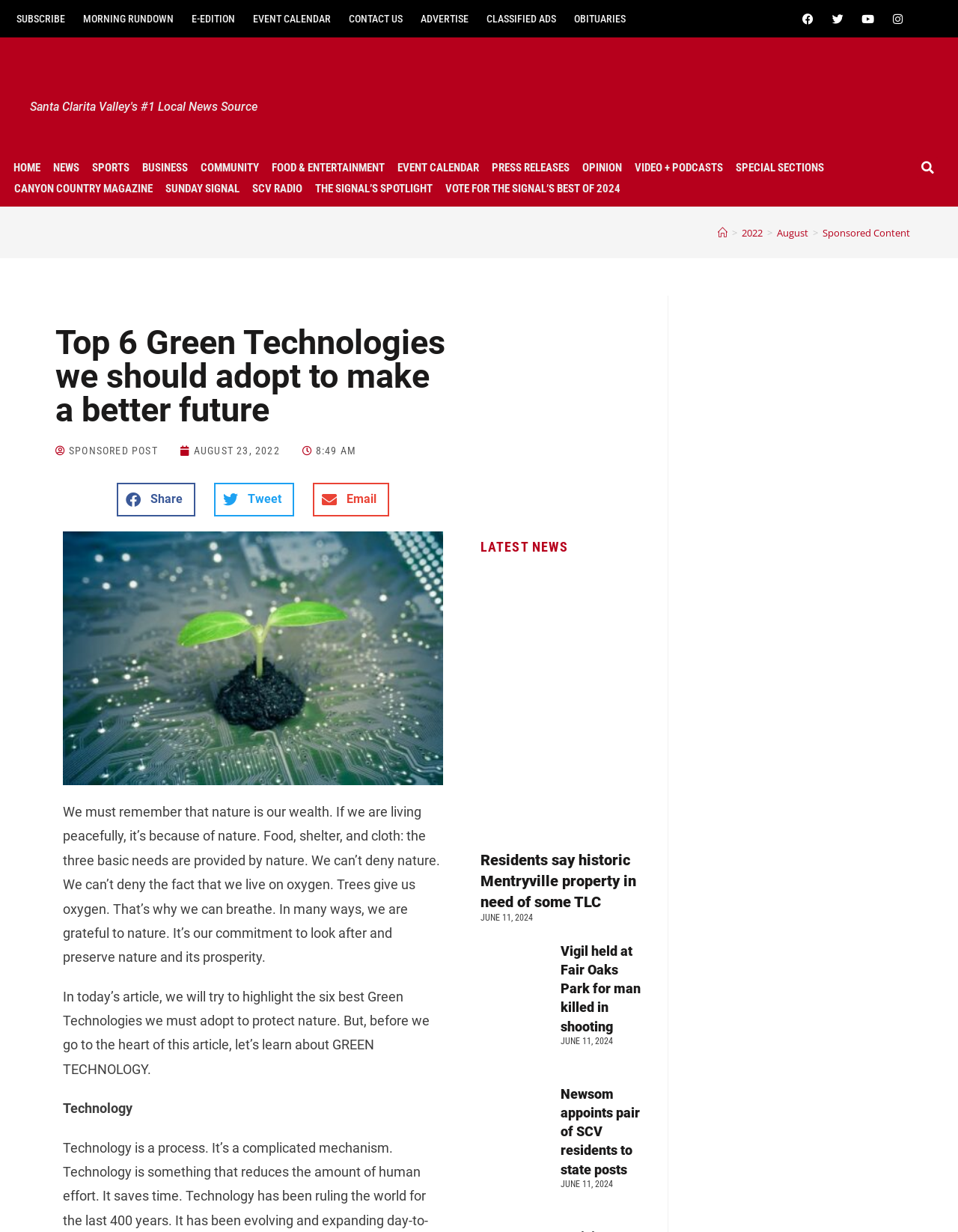Point out the bounding box coordinates of the section to click in order to follow this instruction: "Search for something".

[0.951, 0.128, 0.985, 0.145]